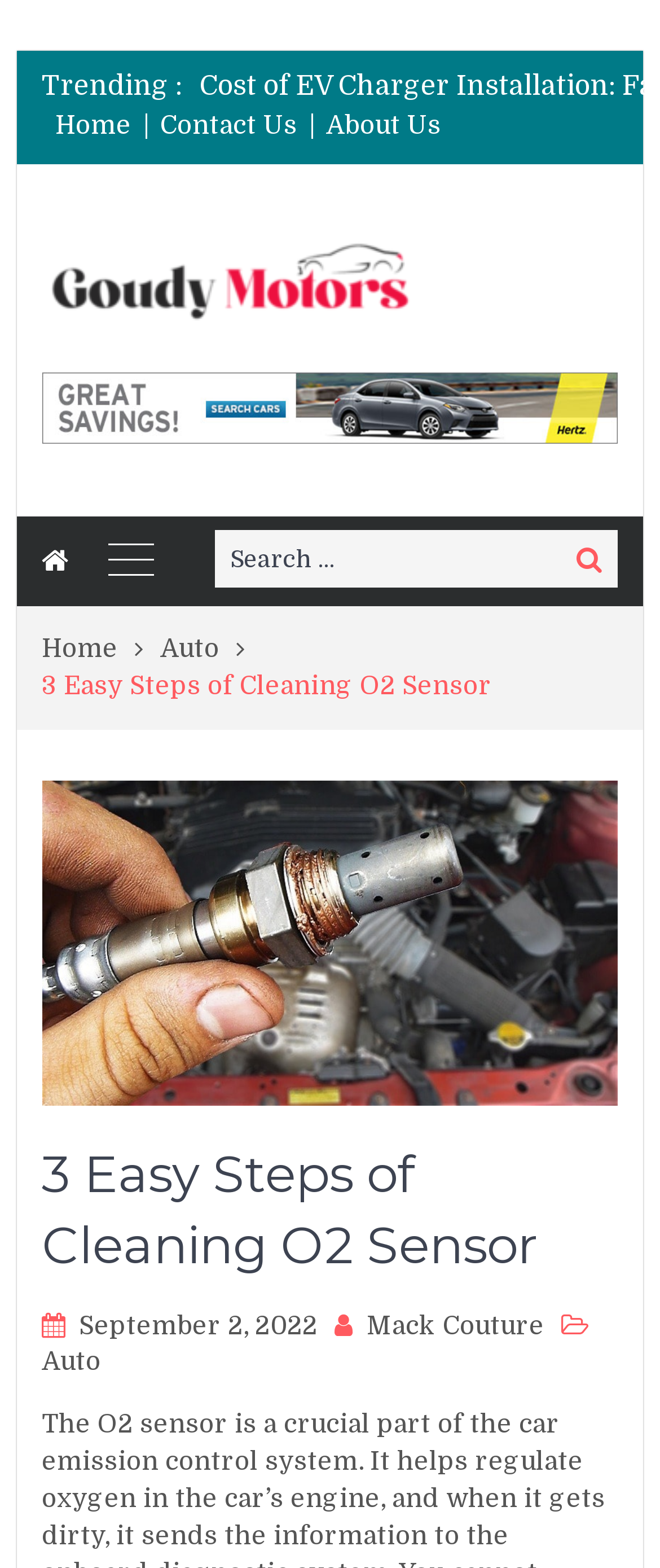Please pinpoint the bounding box coordinates for the region I should click to adhere to this instruction: "View the author's profile".

[0.556, 0.835, 0.825, 0.855]